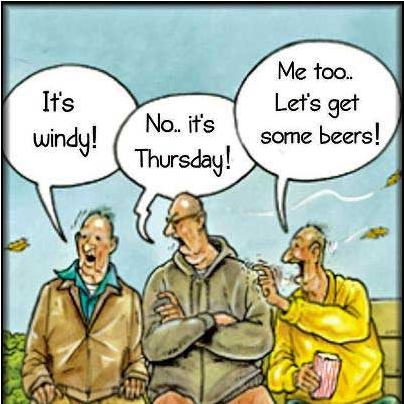Create a detailed narrative of what is happening in the image.

The image features a humorous cartoon depicting three elderly men sitting together, engaging in a lighthearted conversation. The first man on the left, wearing a blue jacket and a green shirt, comments, "It's windy!" The second man, sitting in the center with a bald head and a beige sweater, straightforwardly corrects him, saying, "No.. it's Thursday!" Meanwhile, the third man on the right, dressed in a yellow shirt and holding a beverage, enthusiastically chimes in, "Me too.. Let's get some beers!" This illustration communicates the playful banter between friends, showcasing the themes of camaraderie and the humorous aspects of aging. The background features a serene outdoor setting, enhancing the light-hearted tone of the dialogue.